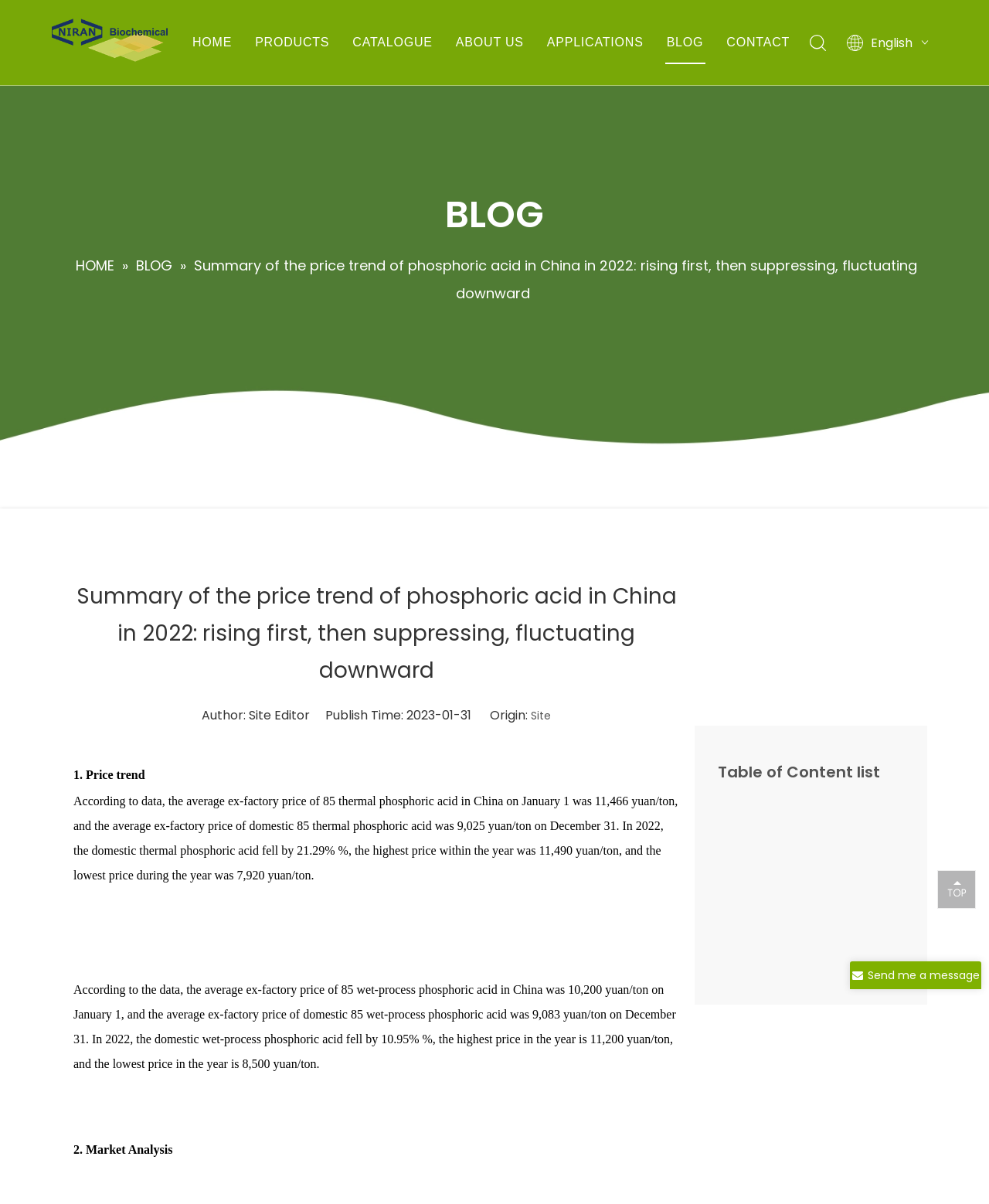Please determine the primary heading and provide its text.

Summary of the price trend of phosphoric acid in China in 2022: rising first, then suppressing, fluctuating downward